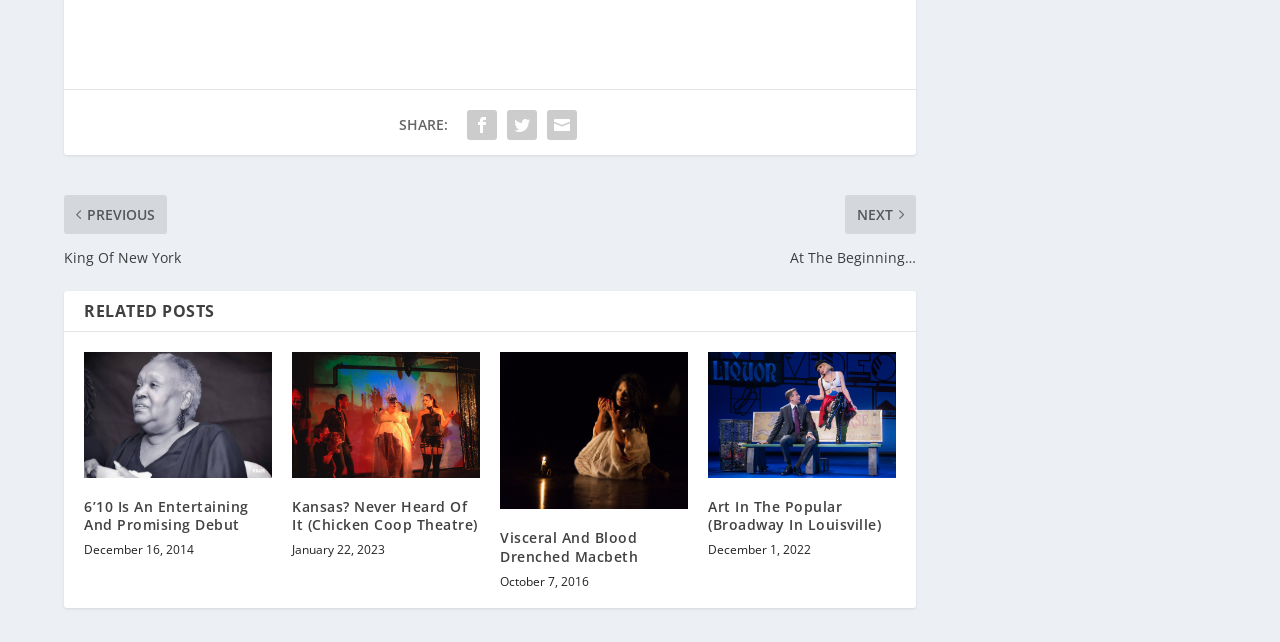Locate the bounding box coordinates of the area where you should click to accomplish the instruction: "View 'Kansas? Never Heard Of It (Chicken Coop Theatre)' post".

[0.228, 0.549, 0.375, 0.744]